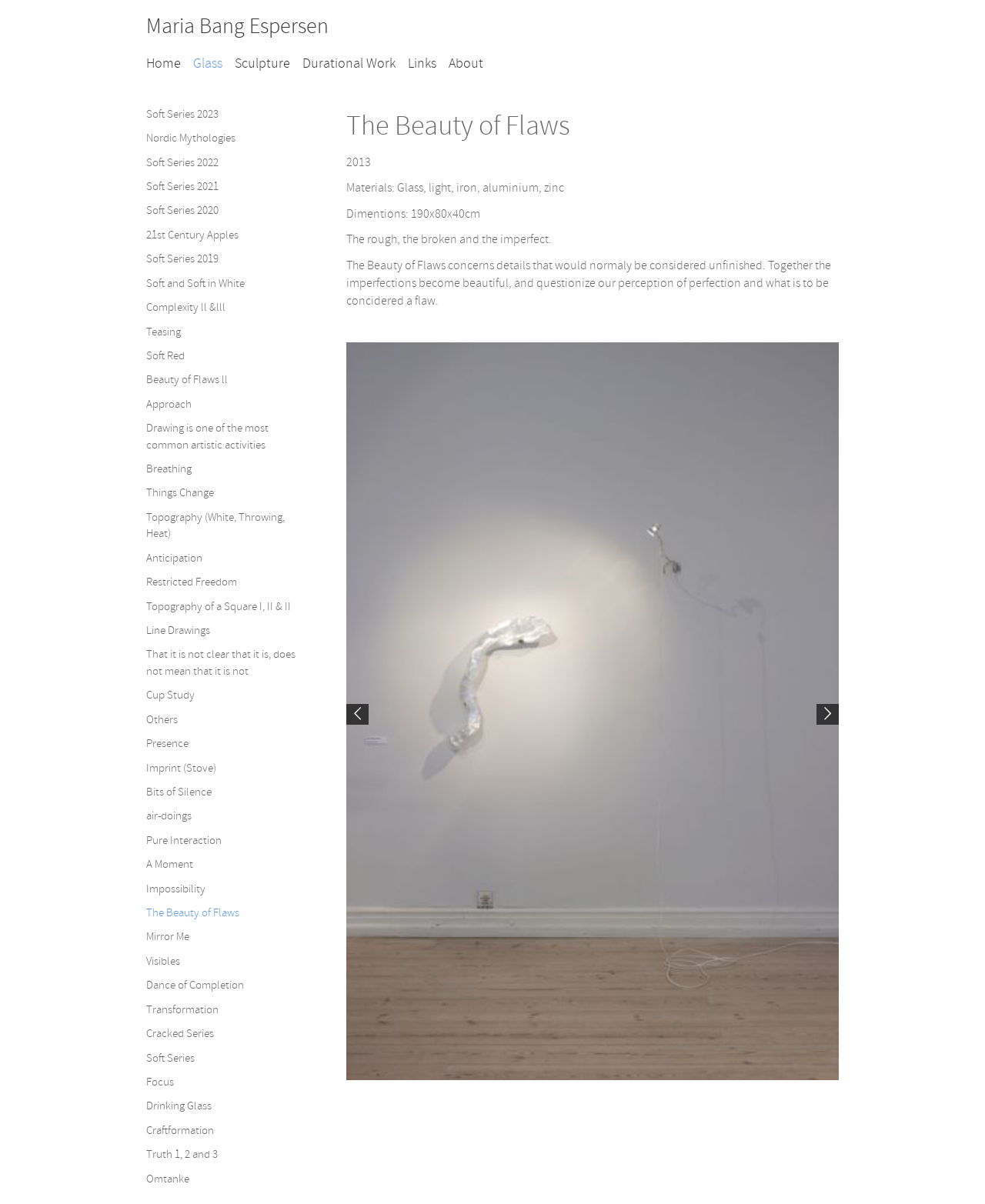Answer the question using only one word or a concise phrase: How many links are there under 'Soft Series'?

5